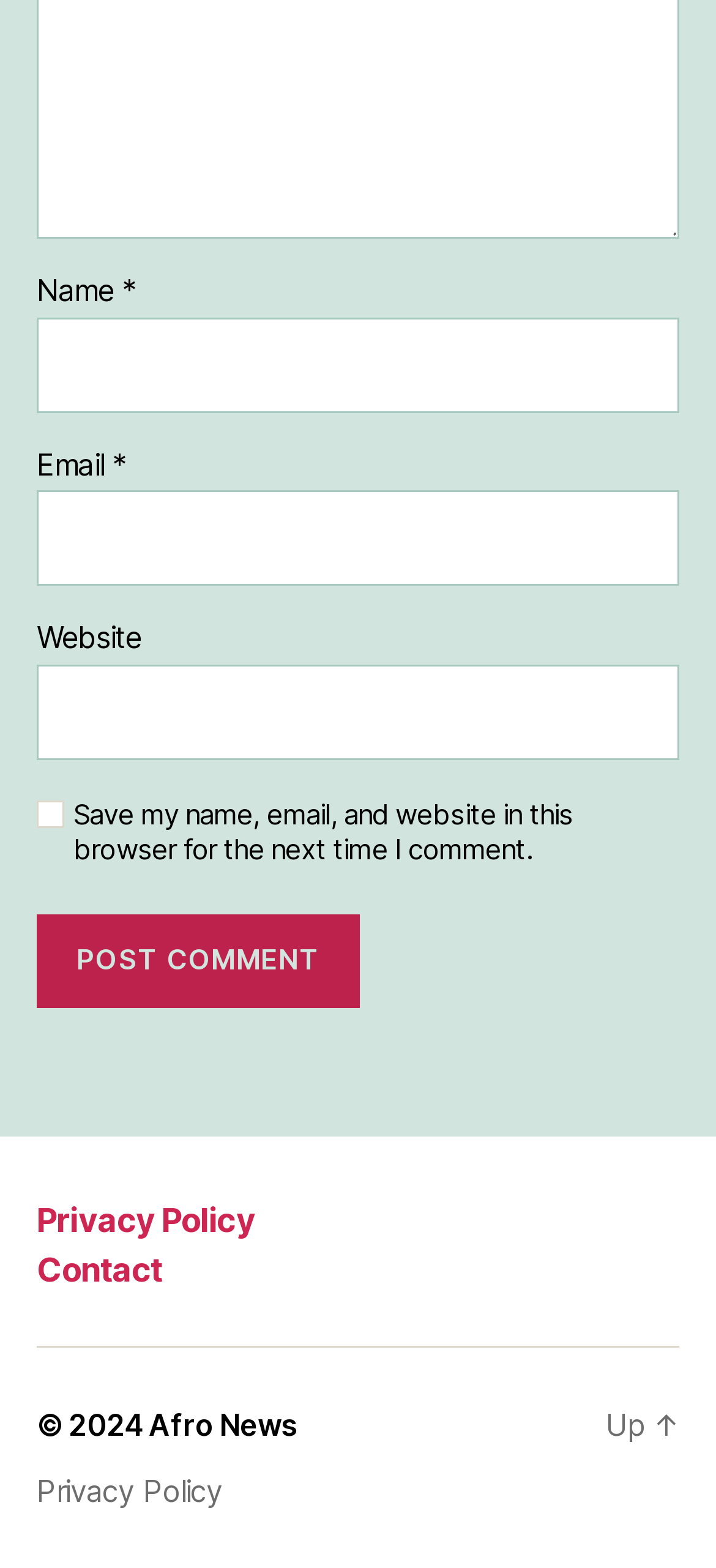Please indicate the bounding box coordinates for the clickable area to complete the following task: "Click the link to view the wiki". The coordinates should be specified as four float numbers between 0 and 1, i.e., [left, top, right, bottom].

None